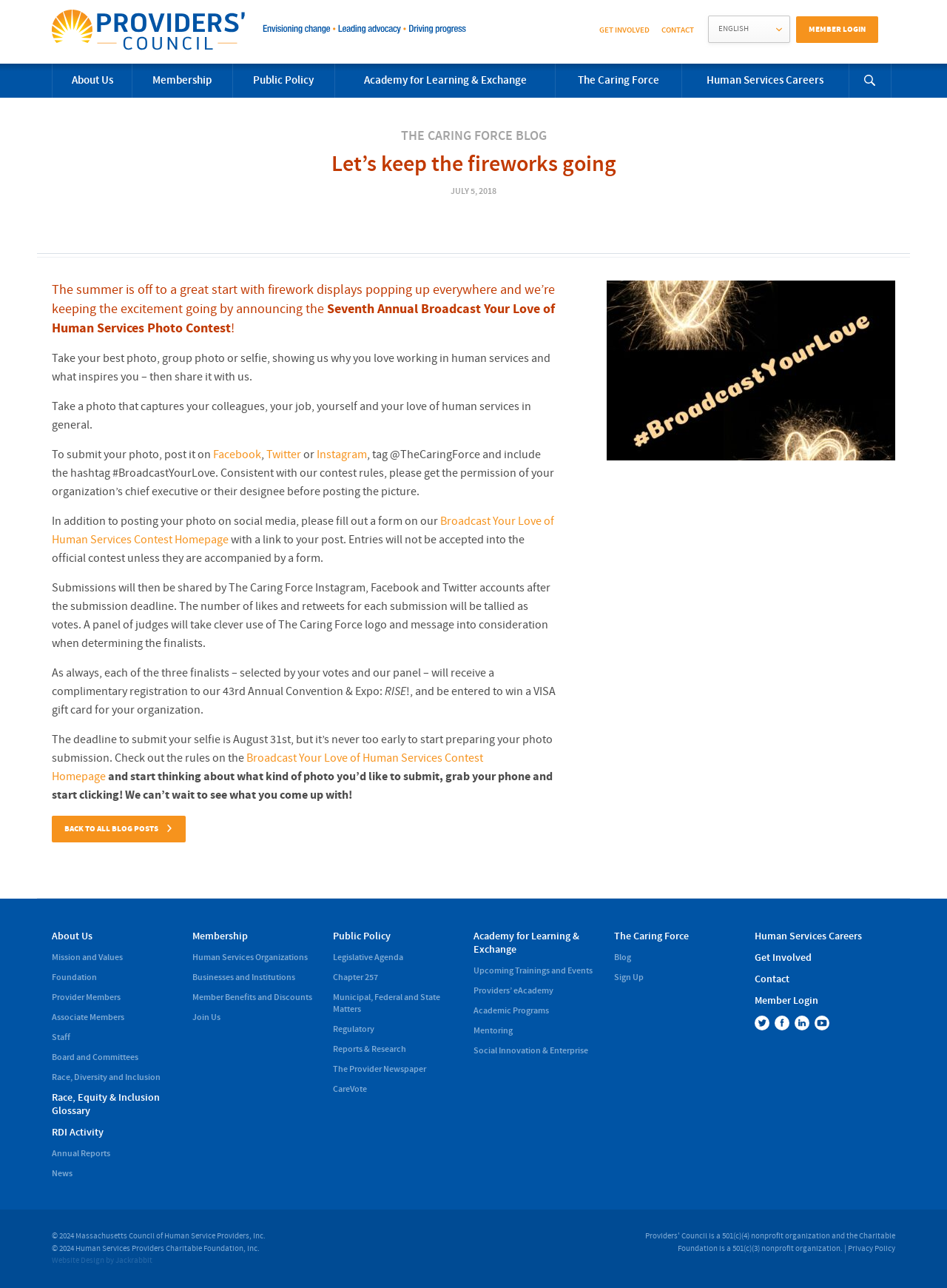What is the name of the annual convention mentioned?
Analyze the image and deliver a detailed answer to the question.

In the article section of the webpage, it mentions that the three finalists will receive a complimentary registration to the 43rd Annual Convention & Expo, which is called RISE. This is the name of the annual convention mentioned.